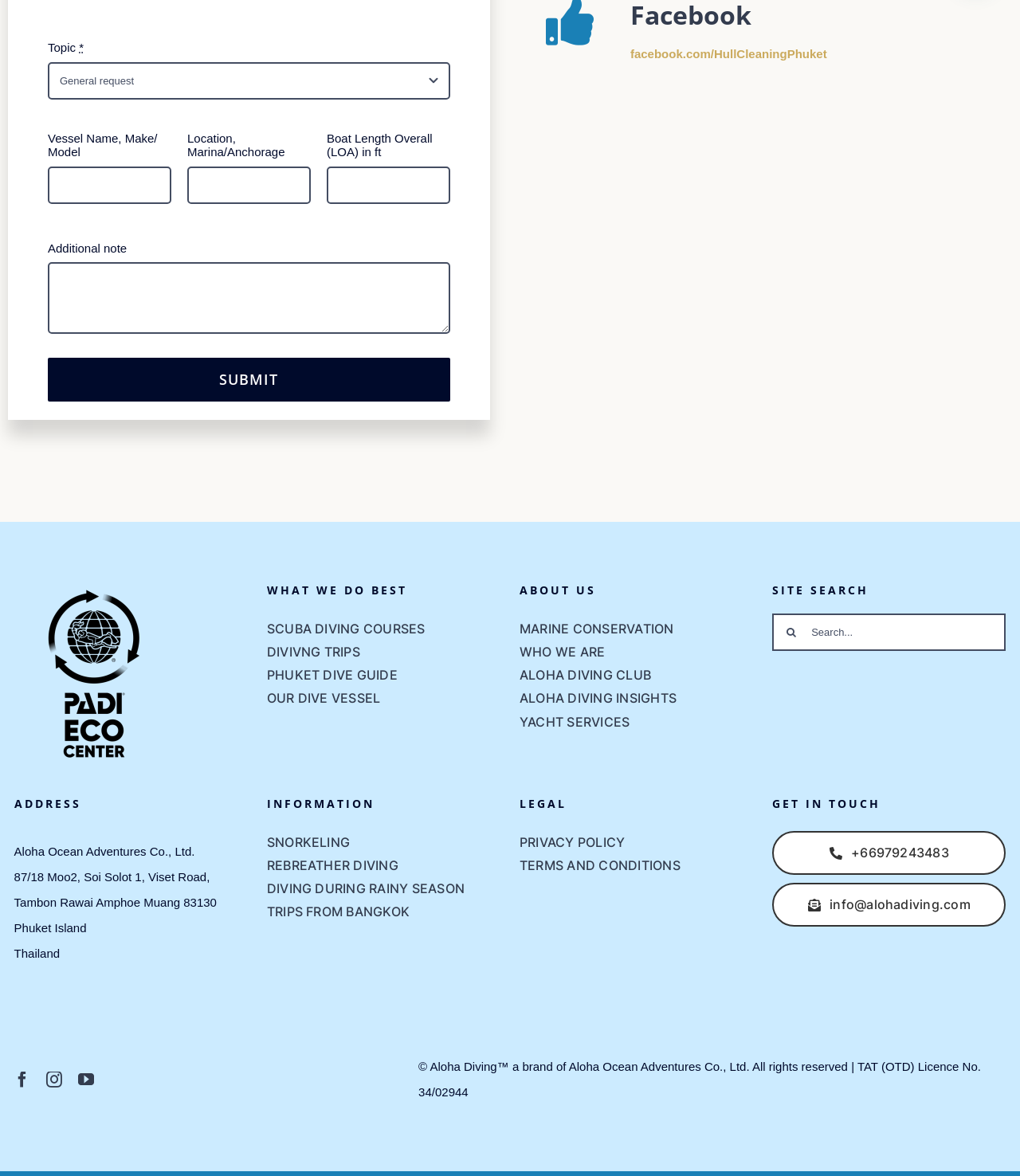What is the purpose of the form at the top of the page?
Carefully analyze the image and provide a detailed answer to the question.

The form at the top of the page contains fields for vessel name, make/model, location, boat length overall, and additional notes. It also has a submit button. Based on the fields and the button, it can be inferred that the purpose of the form is to submit vessel information.